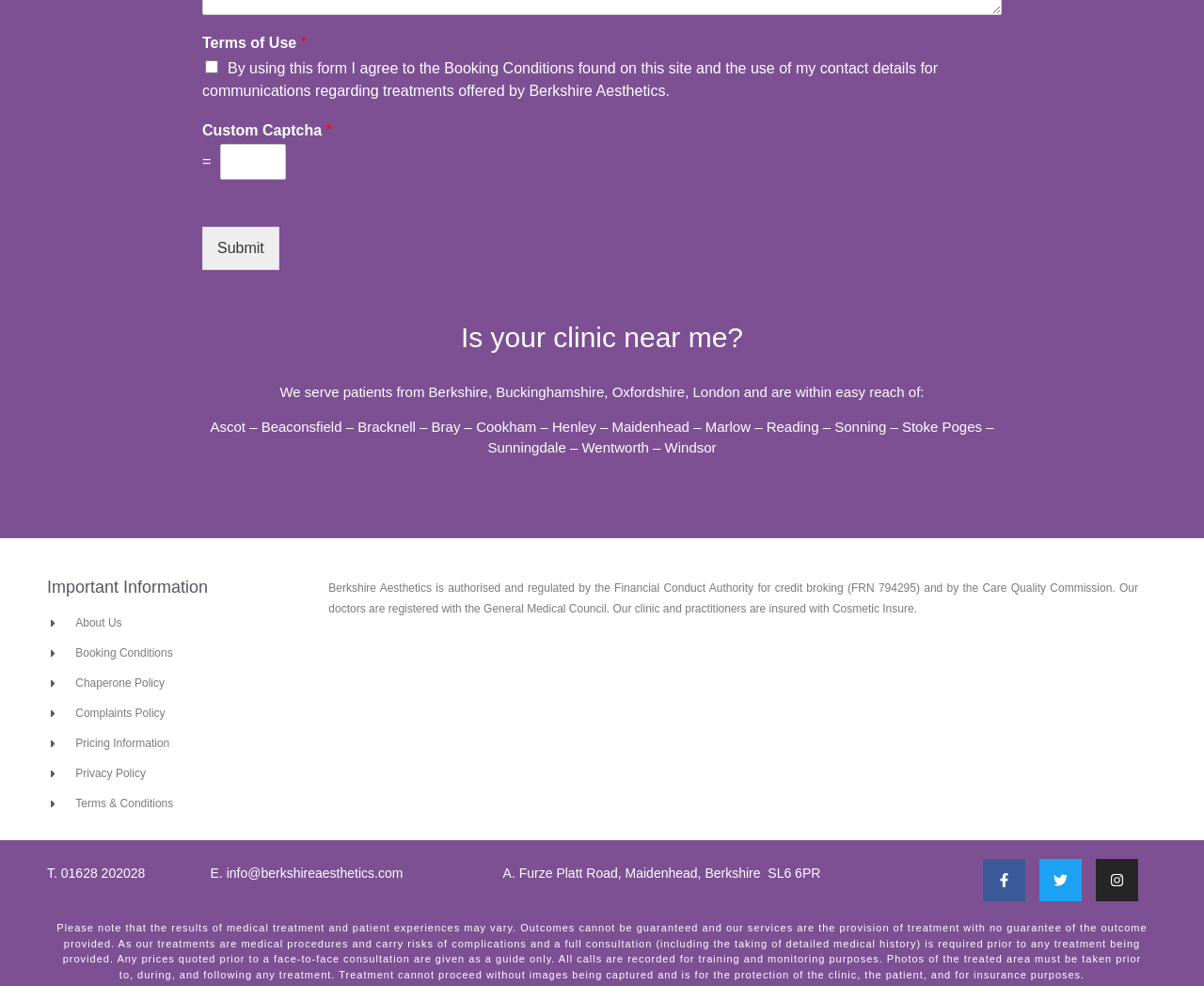Please identify the bounding box coordinates of the area that needs to be clicked to fulfill the following instruction: "Submit the form."

[0.168, 0.23, 0.232, 0.274]